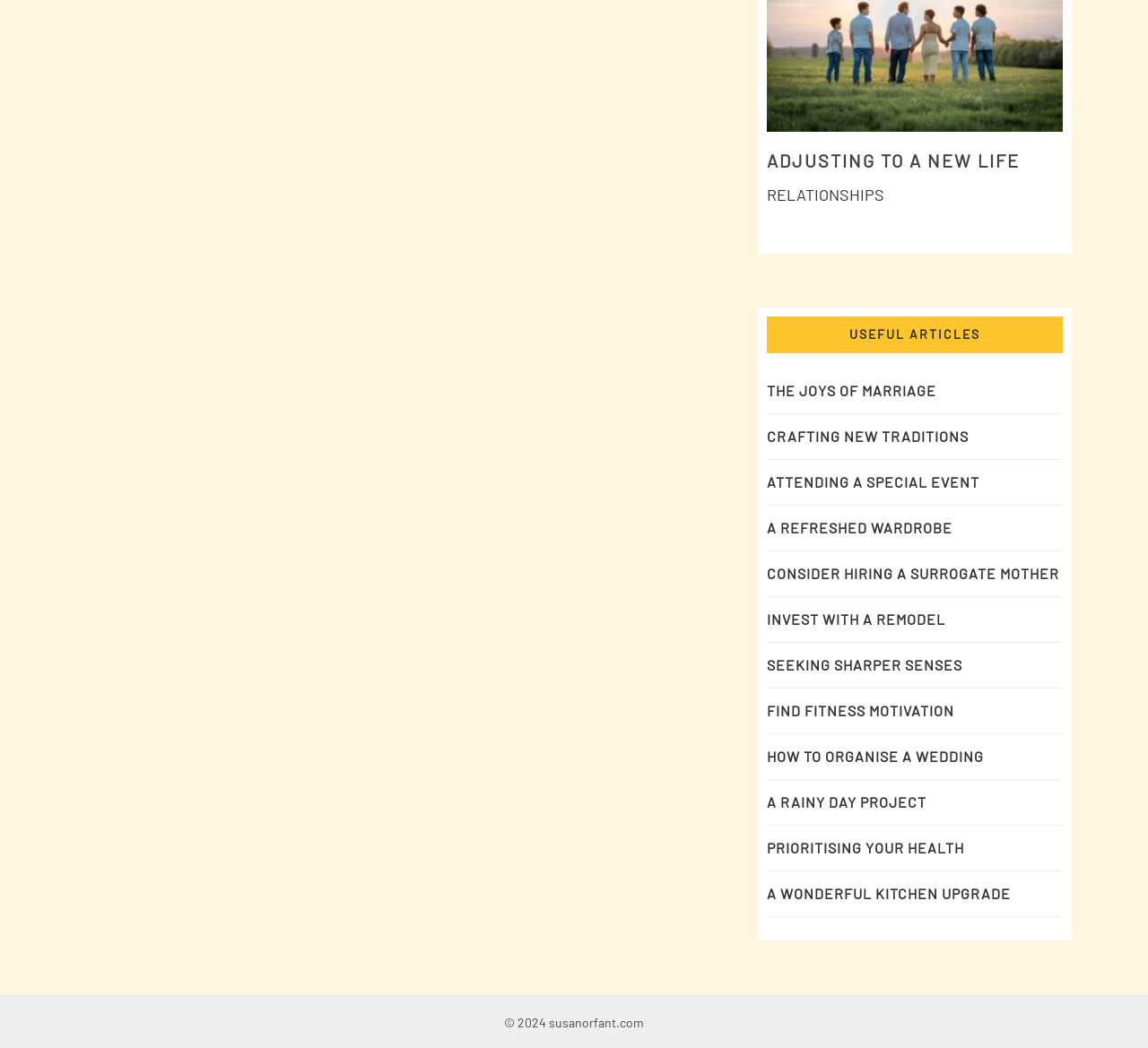Please identify the bounding box coordinates of the region to click in order to complete the task: "click on 'ADJUSTING TO A NEW LIFE'". The coordinates must be four float numbers between 0 and 1, specified as [left, top, right, bottom].

[0.668, 0.143, 0.888, 0.164]